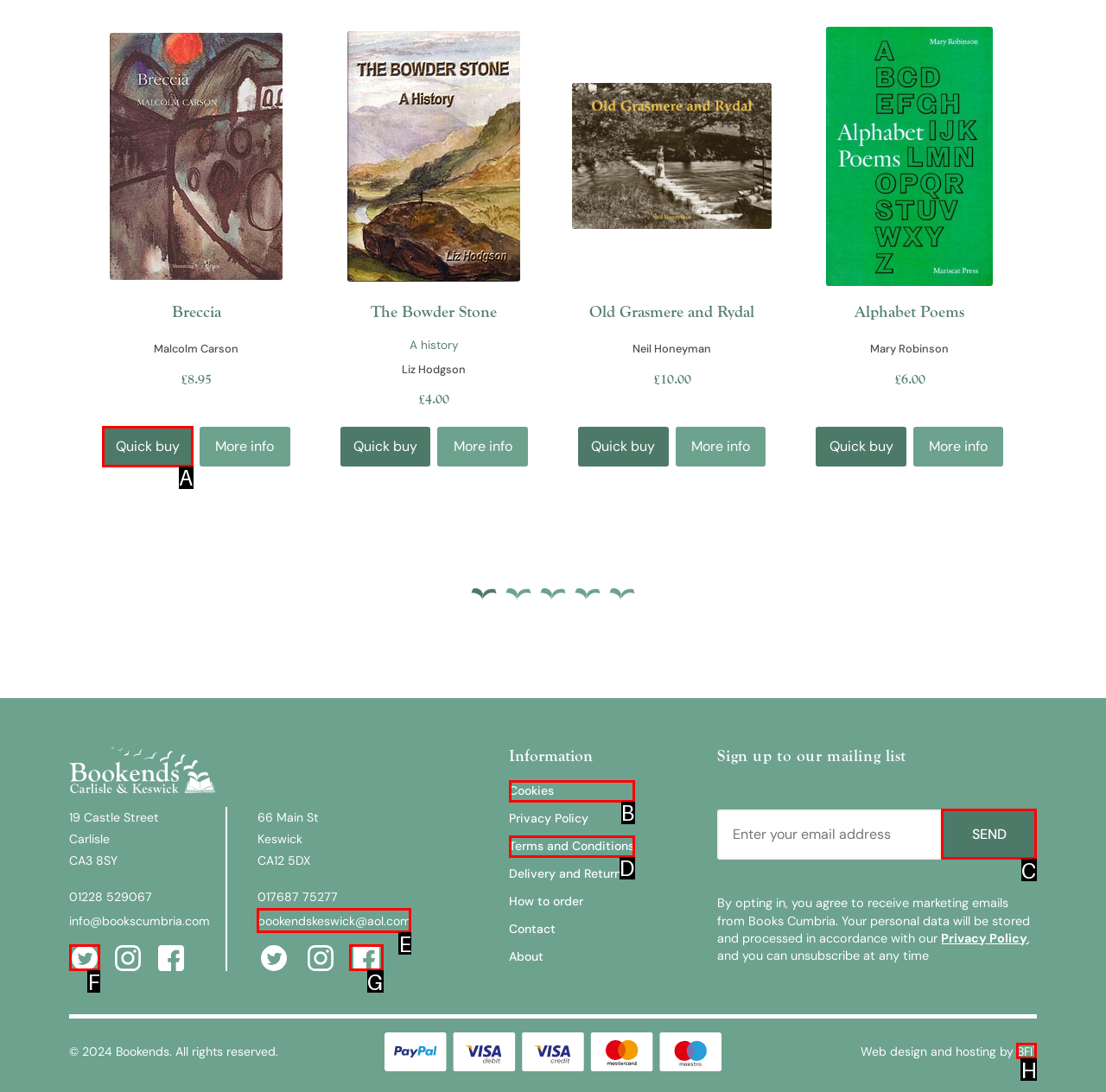Tell me which one HTML element I should click to complete the following task: Click on 'SEND' Answer with the option's letter from the given choices directly.

C